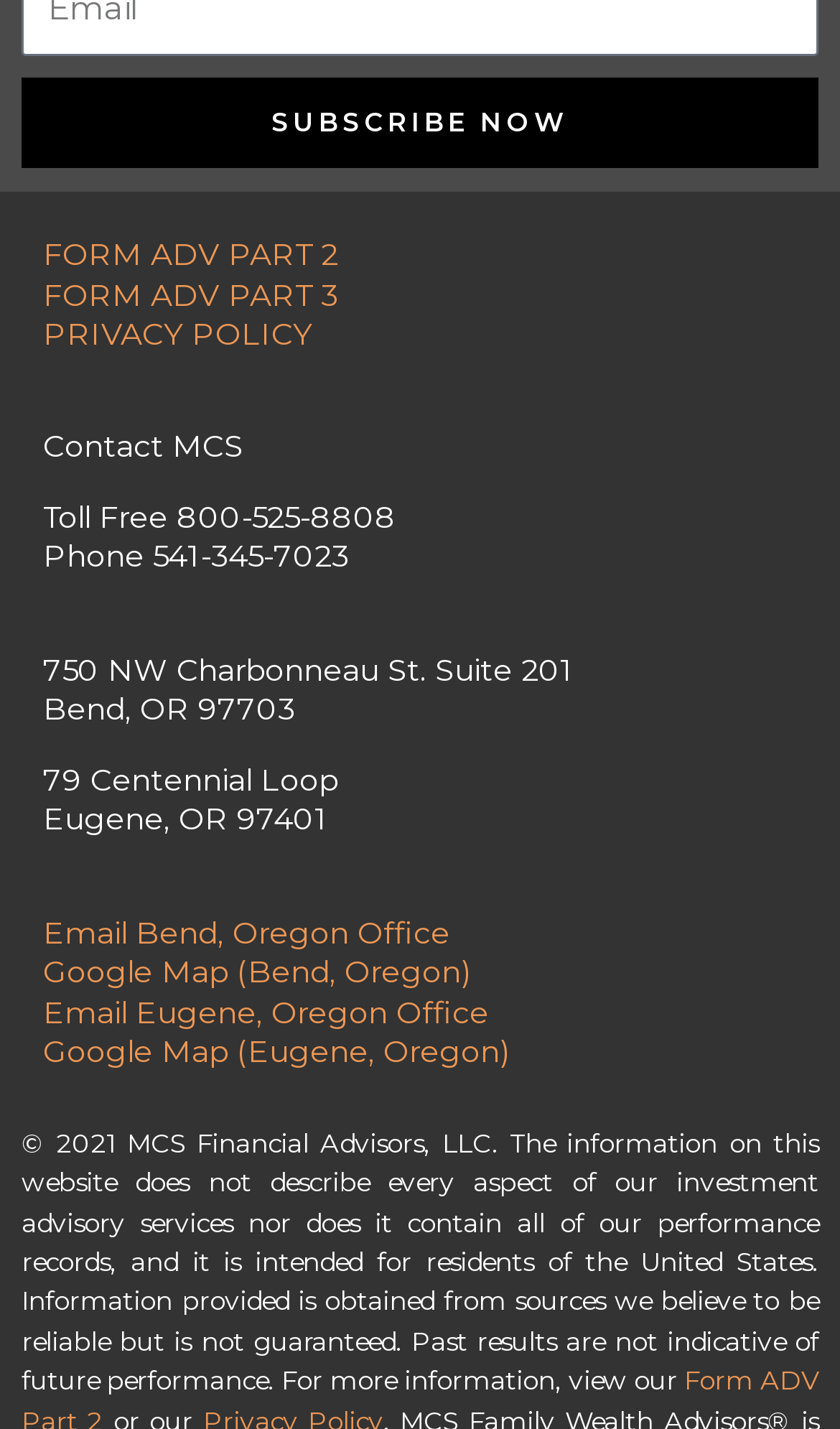Locate the bounding box coordinates of the element's region that should be clicked to carry out the following instruction: "Email the Bend, Oregon office". The coordinates need to be four float numbers between 0 and 1, i.e., [left, top, right, bottom].

[0.051, 0.639, 0.536, 0.666]